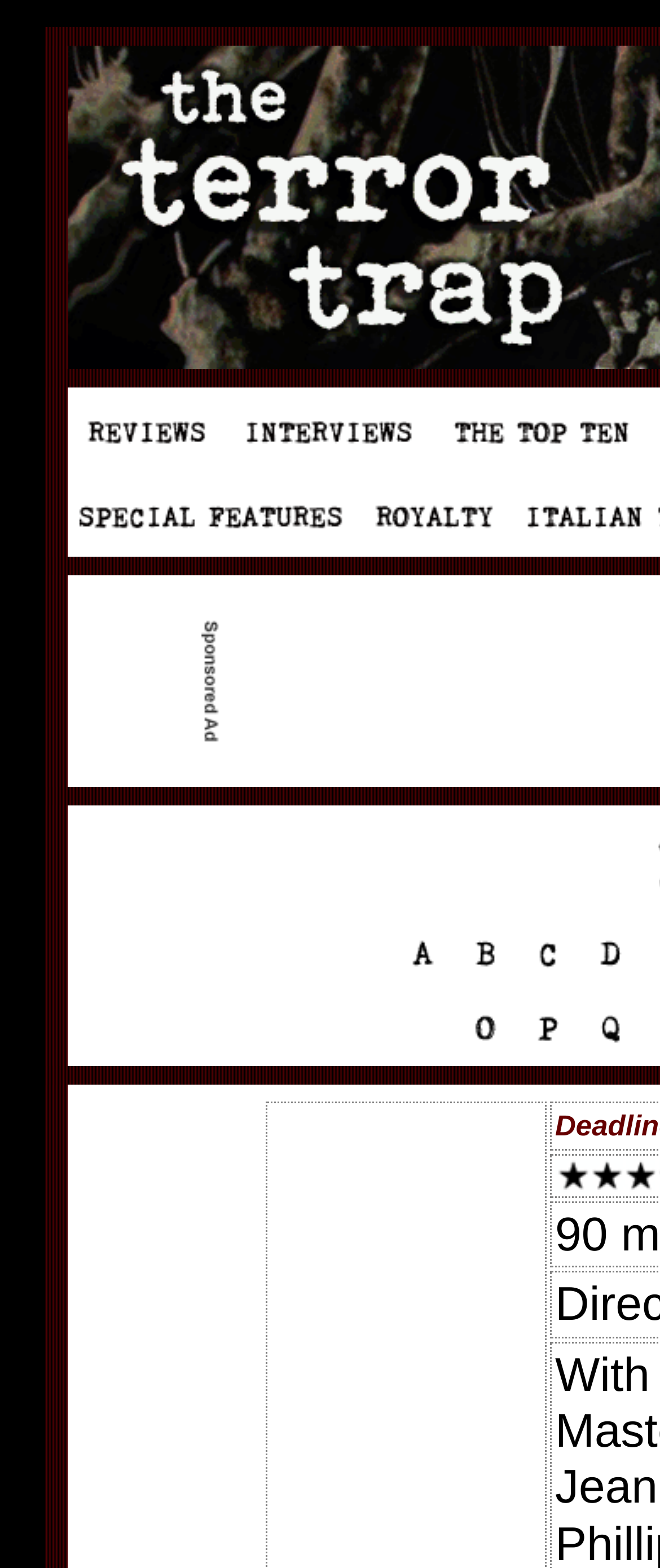How many links are there in the webpage?
Refer to the image and provide a concise answer in one word or phrase.

9